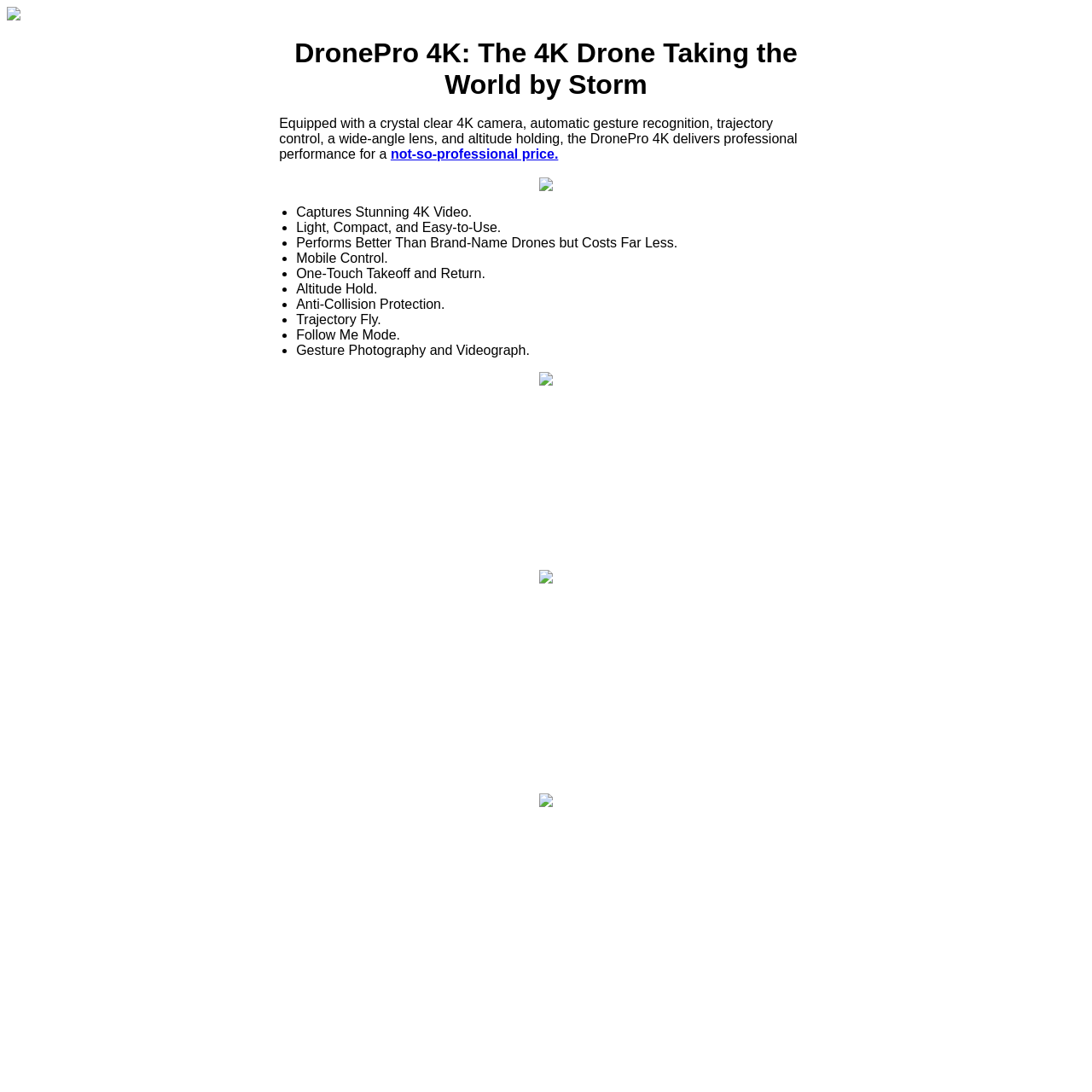Please determine the bounding box coordinates, formatted as (top-left x, top-left y, bottom-right x, bottom-right y), with all values as floating point numbers between 0 and 1. Identify the bounding box of the region described as: not-so-professional price.

[0.358, 0.134, 0.511, 0.148]